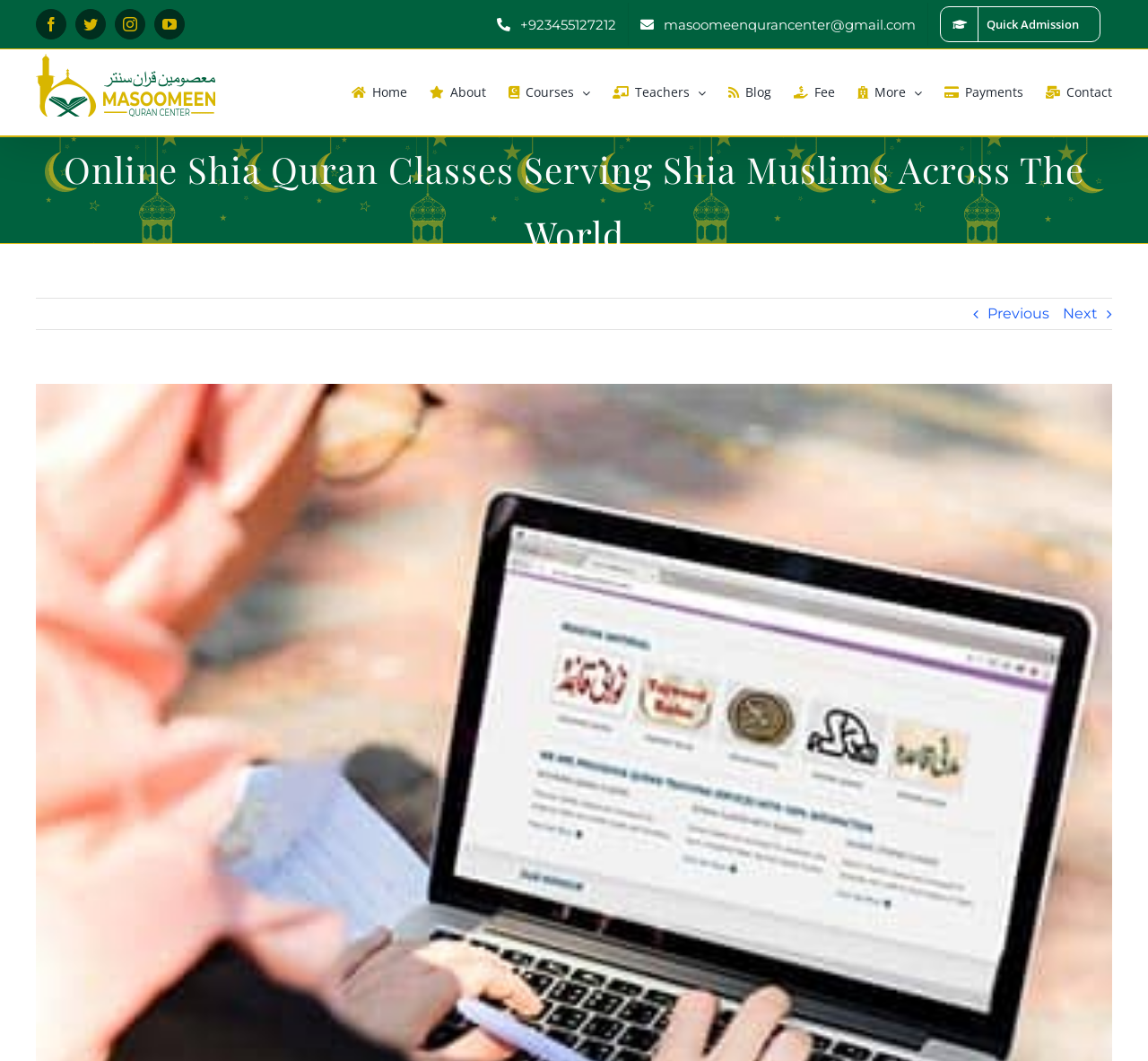Provide a thorough description of the webpage's content and layout.

This webpage is about Shia Quran Classes, specifically designed for Shia Muslims in western countries. At the top left corner, there are social media links to Facebook, Twitter, Instagram, and YouTube. Next to these links, there is a navigation menu with contact information, including a phone number and email address, as well as a "Quick Admission" link.

Below the social media links, there is a logo of Masoomeen Quran Center, which is also an image. To the right of the logo, there is a main navigation menu with links to various pages, including "Home", "About", "Courses", "Teachers", "Blog", "Fee", "More", "Payments", and "Contact". Some of these links have dropdown menus.

The main content of the page is headed by a title bar with a heading that reads "Online Shia Quran Classes Serving Shia Muslims Across The World". This title is centered at the top of the page. Below the title, there are navigation links to move to the previous or next page, with a "View Larger Image" option available.

Overall, the webpage appears to be a landing page for Shia Quran Classes, providing easy access to various sections of the website and highlighting the center's services.